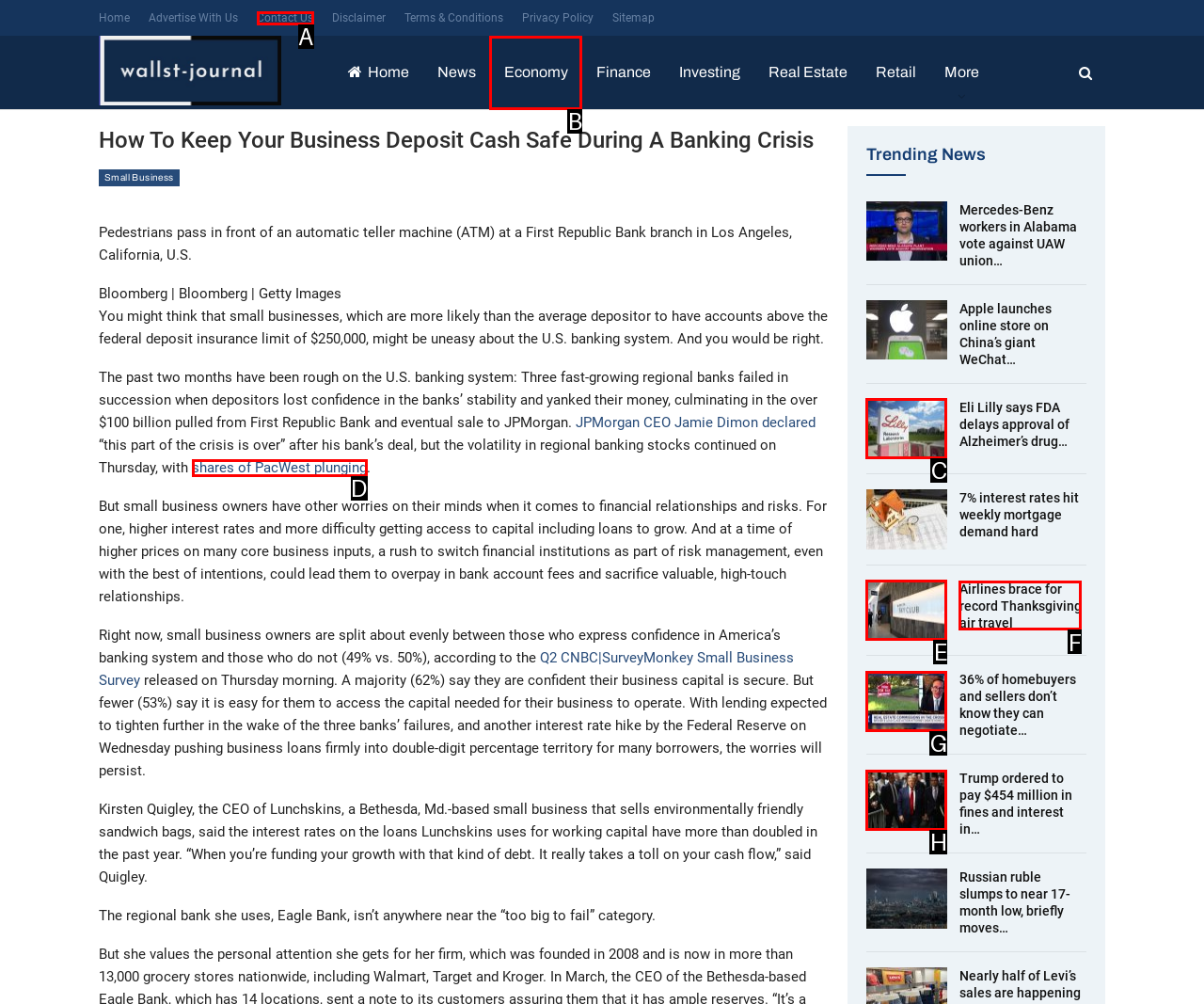Choose the option that best matches the element: Economy
Respond with the letter of the correct option.

B